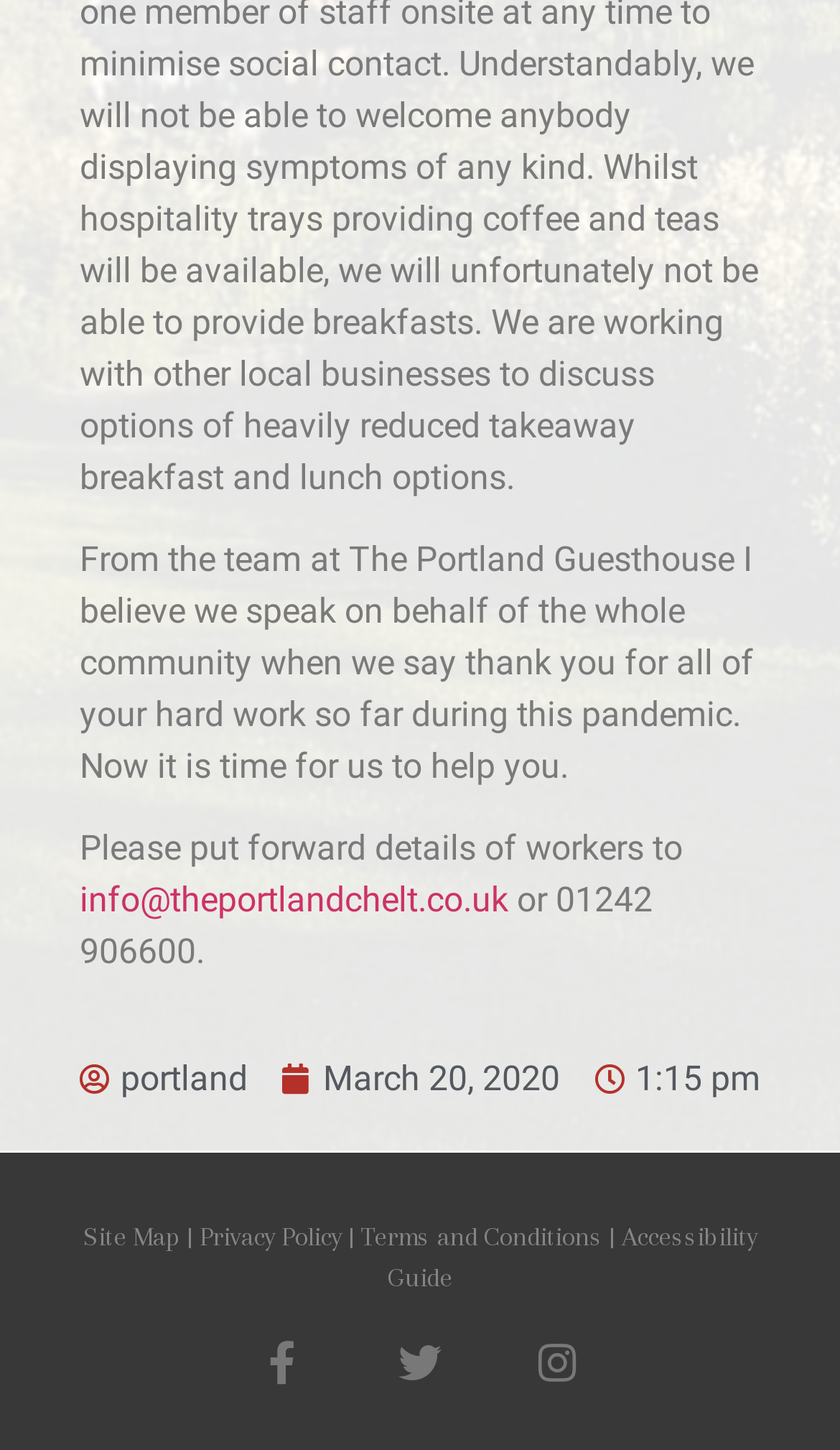What social media platforms are linked on the webpage?
Please provide a single word or phrase answer based on the image.

Facebook, Twitter, Instagram